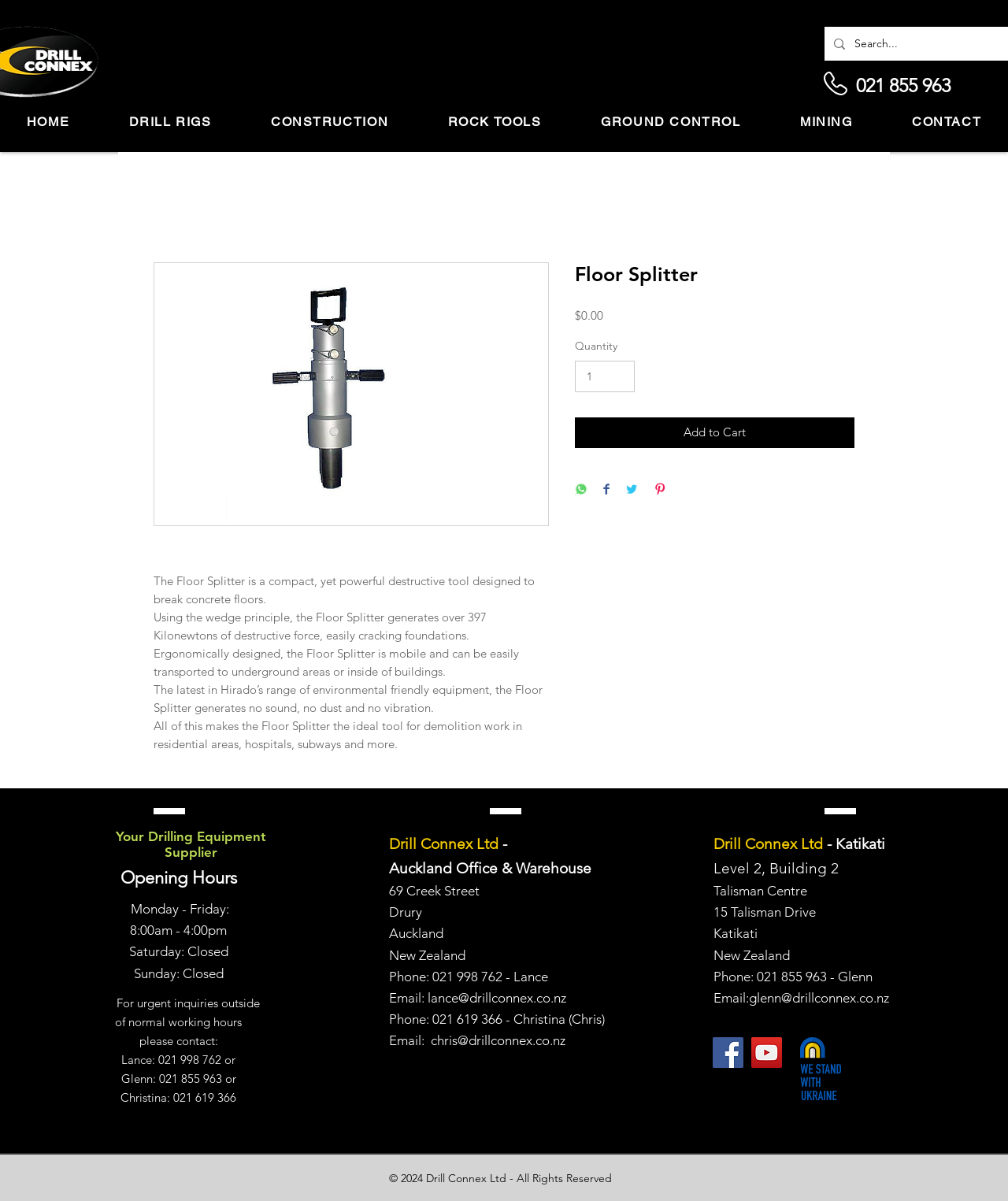What is the price of the Floor Splitter?
Provide an in-depth and detailed explanation in response to the question.

The price of the Floor Splitter is mentioned as '$0.00' on the webpage, which is located below the product image and above the 'Add to Cart' button.